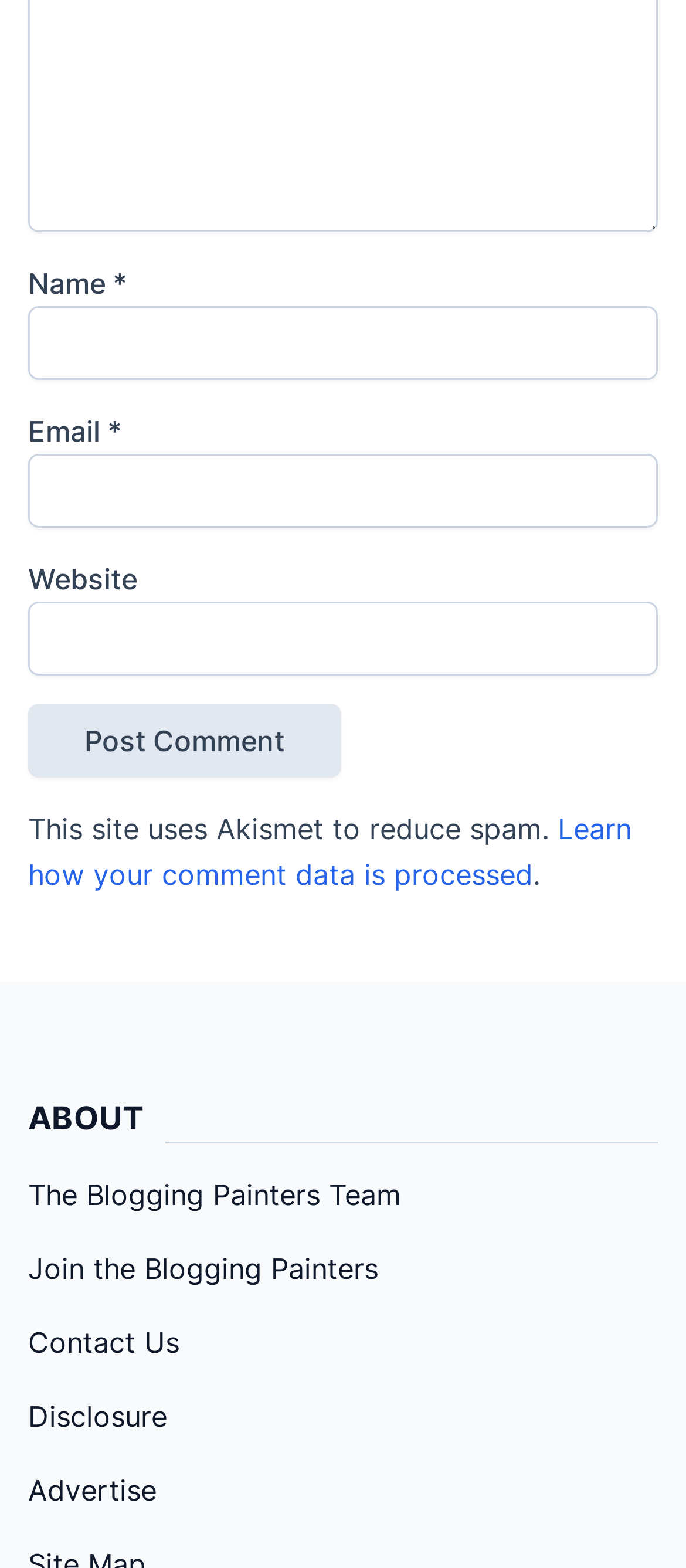Extract the bounding box coordinates for the UI element described by the text: "Contact Us". The coordinates should be in the form of [left, top, right, bottom] with values between 0 and 1.

[0.041, 0.844, 0.262, 0.867]